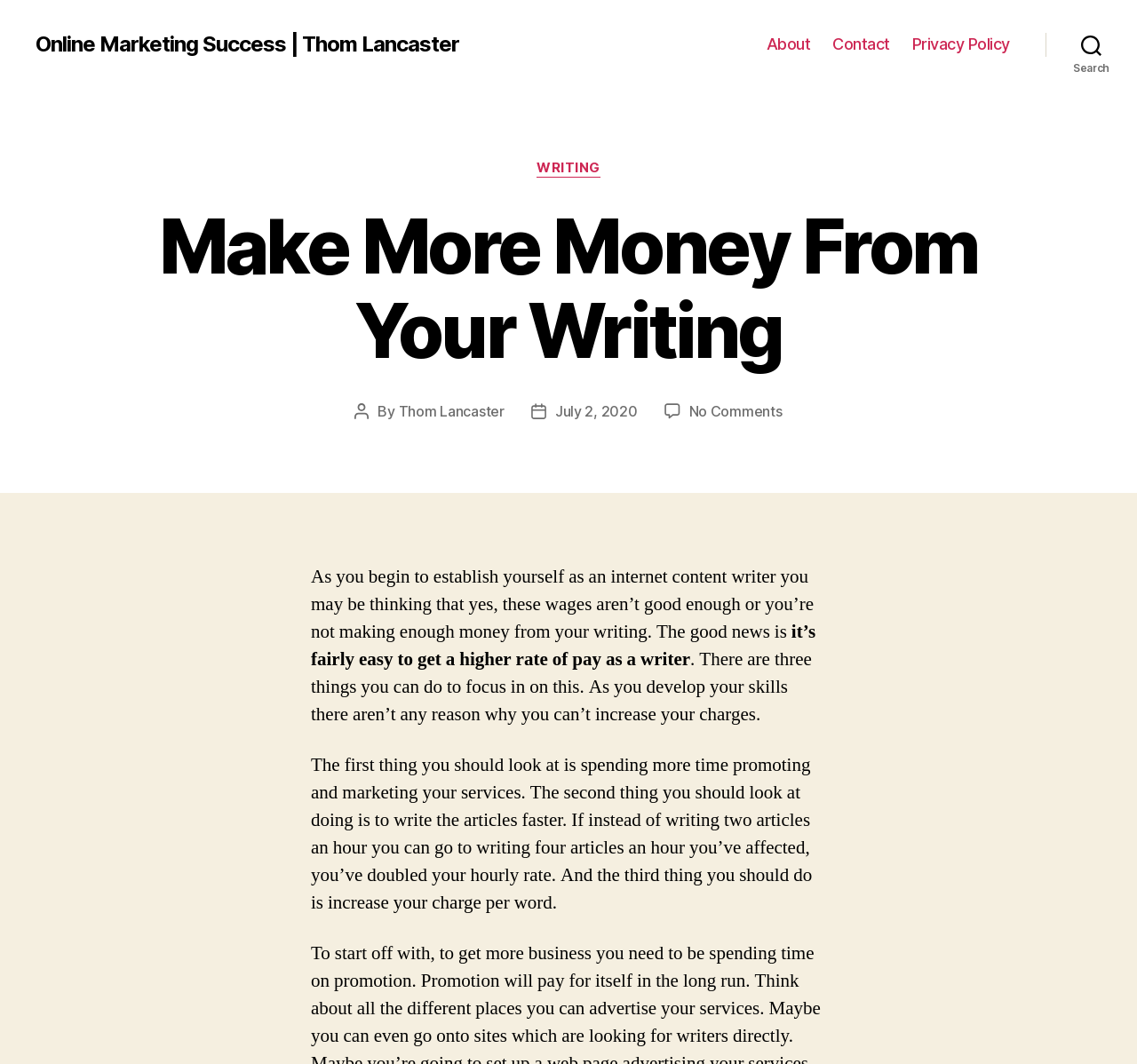Please identify the bounding box coordinates of the element I should click to complete this instruction: 'Click the logo'. The coordinates should be given as four float numbers between 0 and 1, like this: [left, top, right, bottom].

None